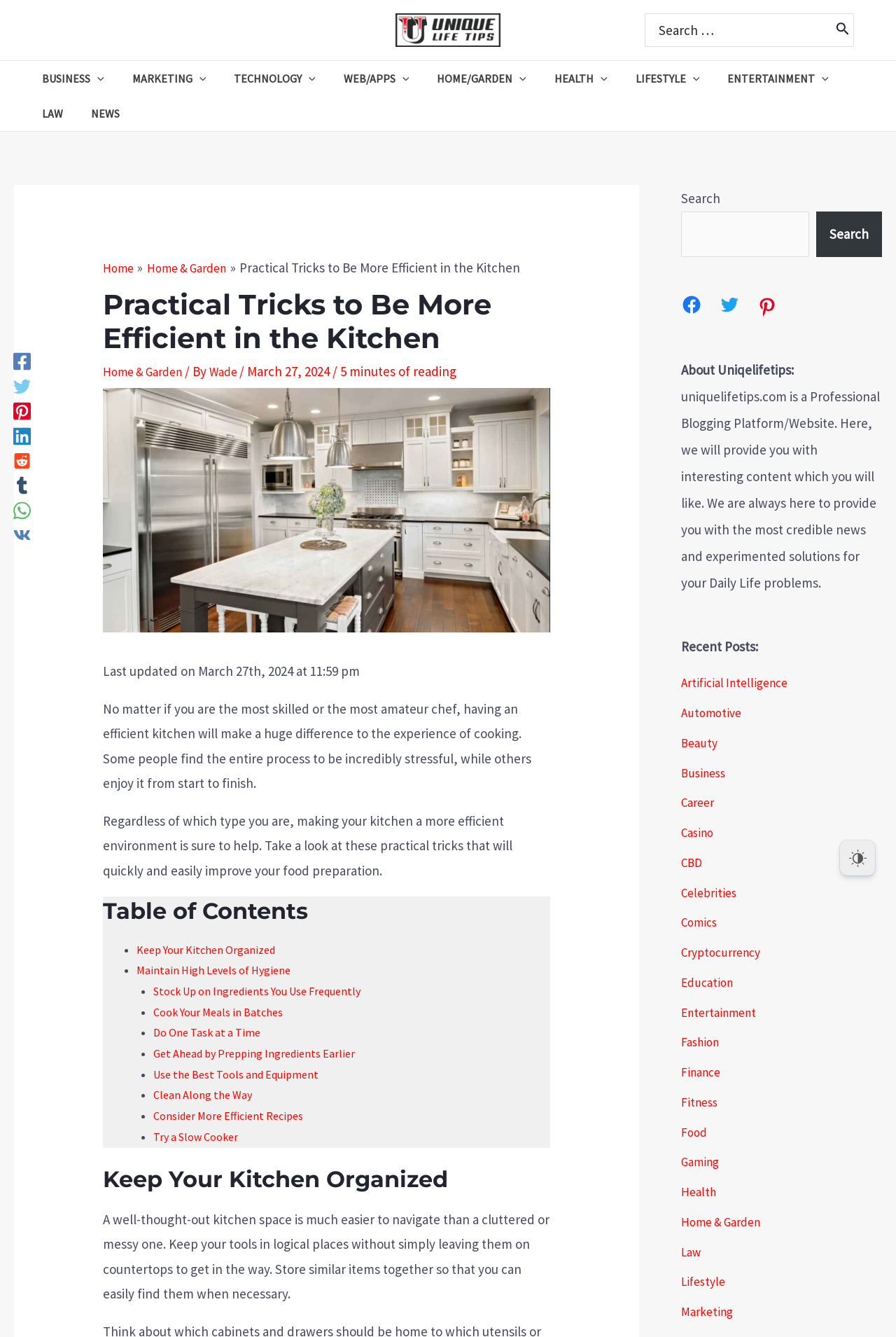Respond to the question below with a single word or phrase: What is the topic of the article?

Kitchen efficiency